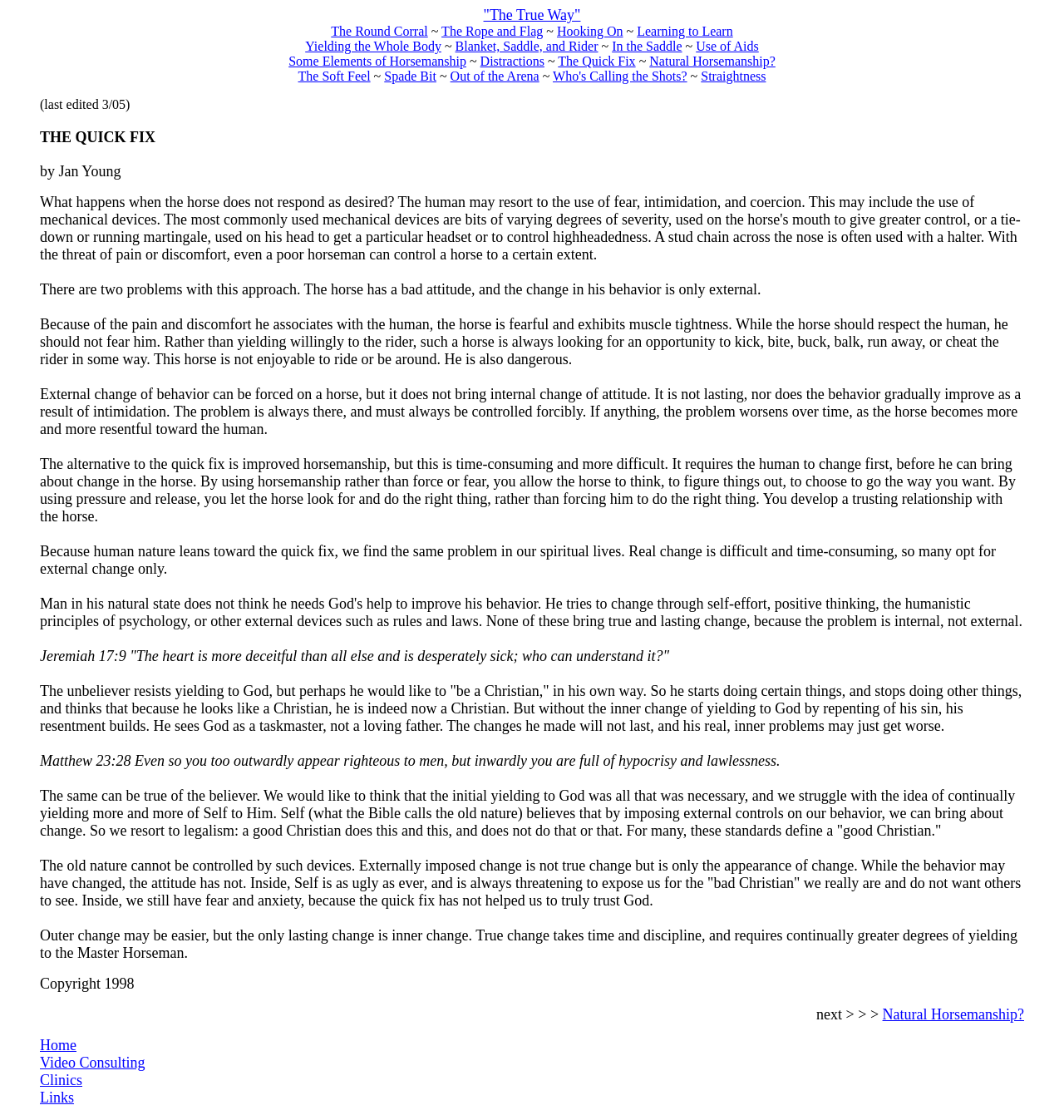What is the alternative to the quick fix?
Using the information from the image, give a concise answer in one word or a short phrase.

Improved horsemanship